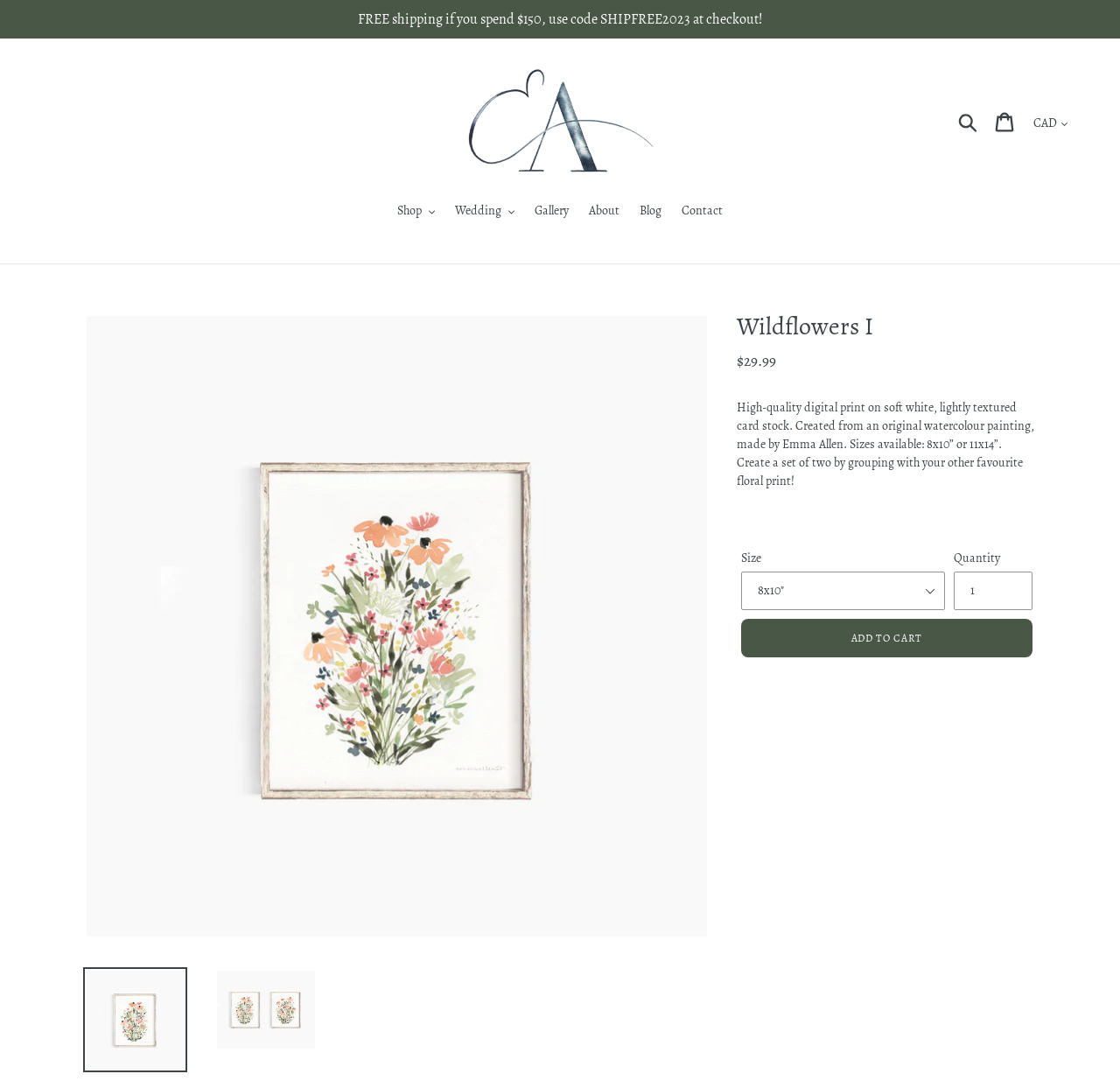Please indicate the bounding box coordinates for the clickable area to complete the following task: "View cart". The coordinates should be specified as four float numbers between 0 and 1, i.e., [left, top, right, bottom].

[0.88, 0.095, 0.916, 0.13]